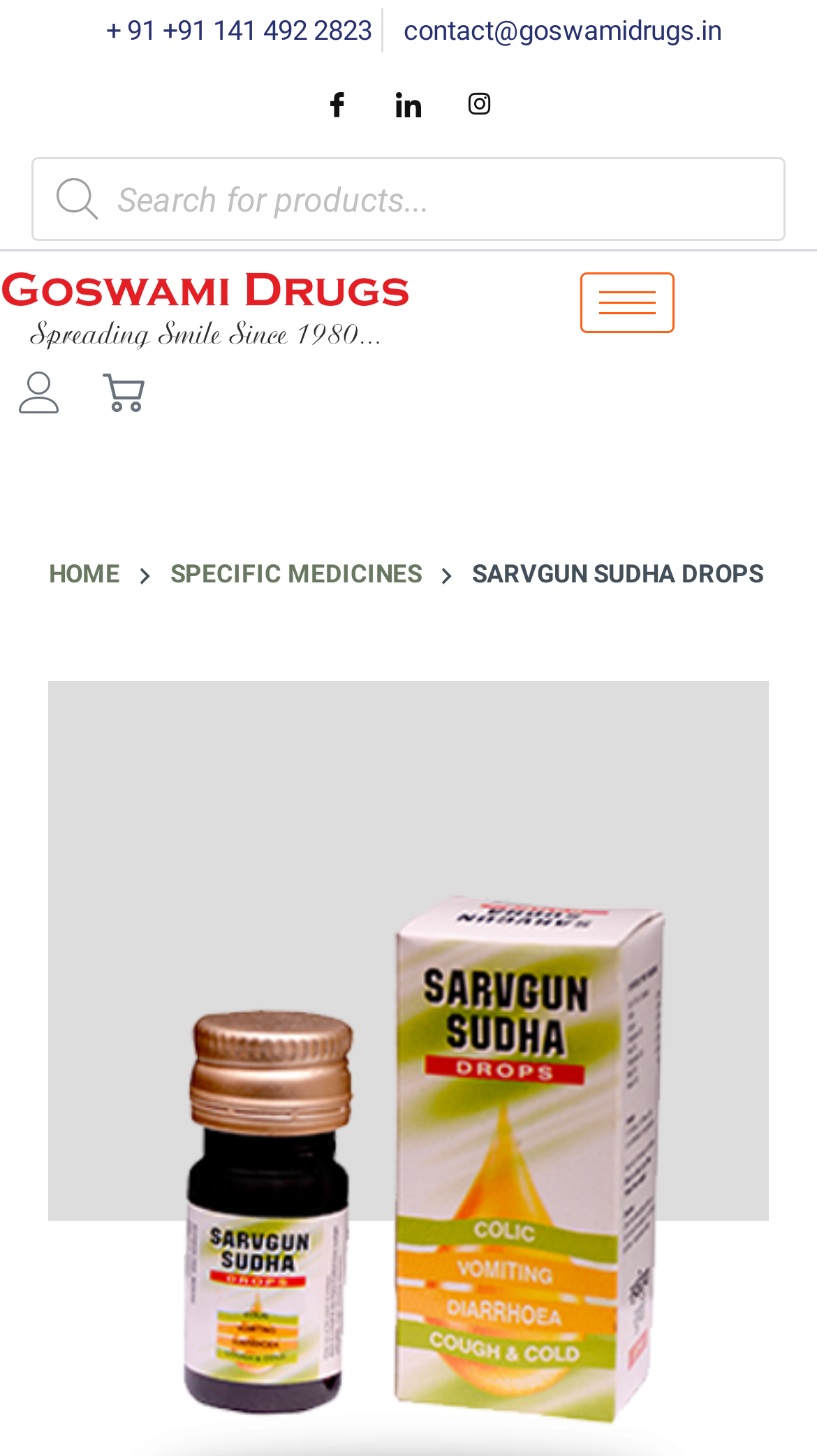What is the purpose of the search box?
Please answer the question with as much detail and depth as you can.

I found the search box by looking at the searchbox element with the text 'Products search' which is located at the top of the webpage, and I inferred its purpose by understanding the context of the webpage.